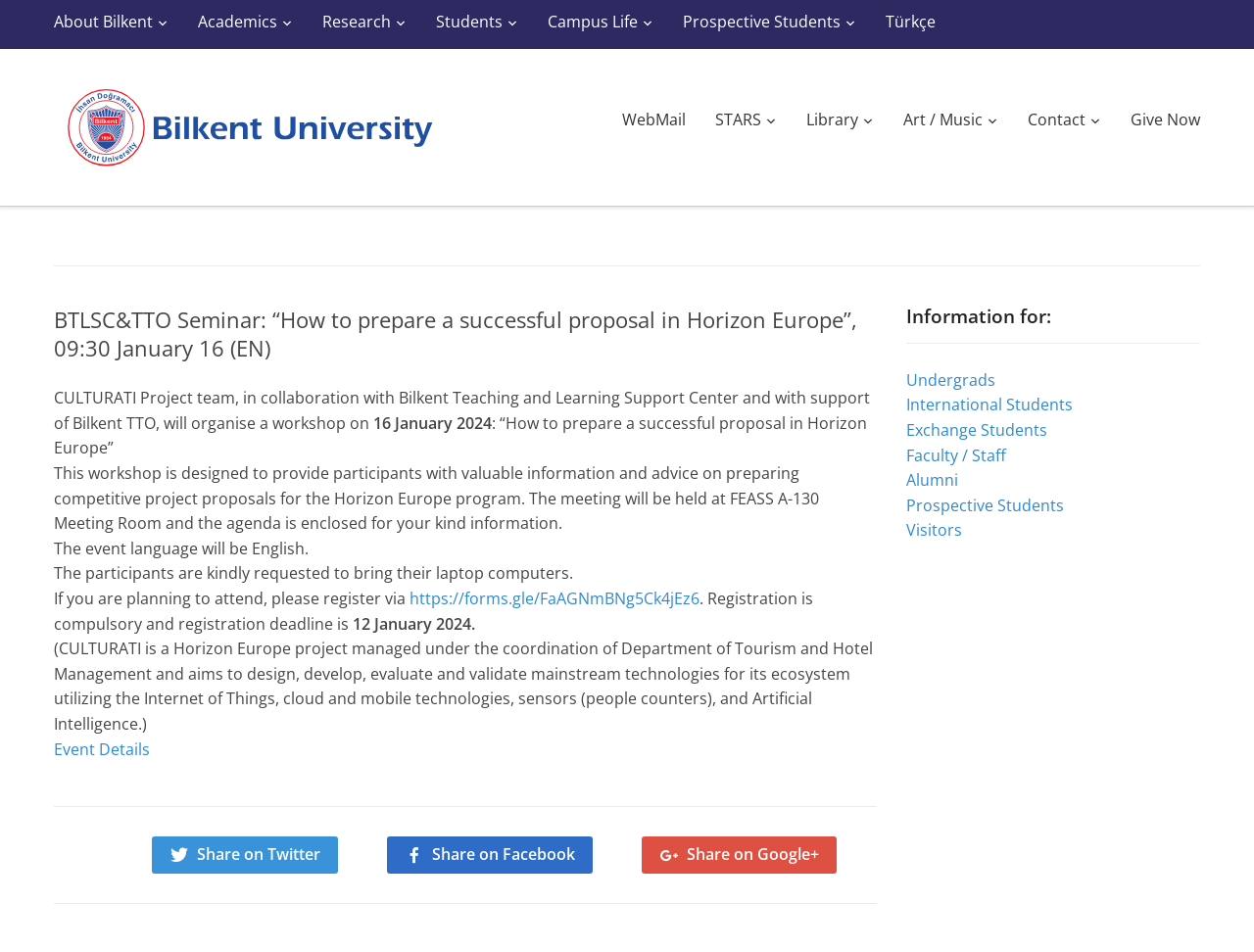Please determine the bounding box coordinates of the element to click on in order to accomplish the following task: "Share on LinkedIn". Ensure the coordinates are four float numbers ranging from 0 to 1, i.e., [left, top, right, bottom].

None